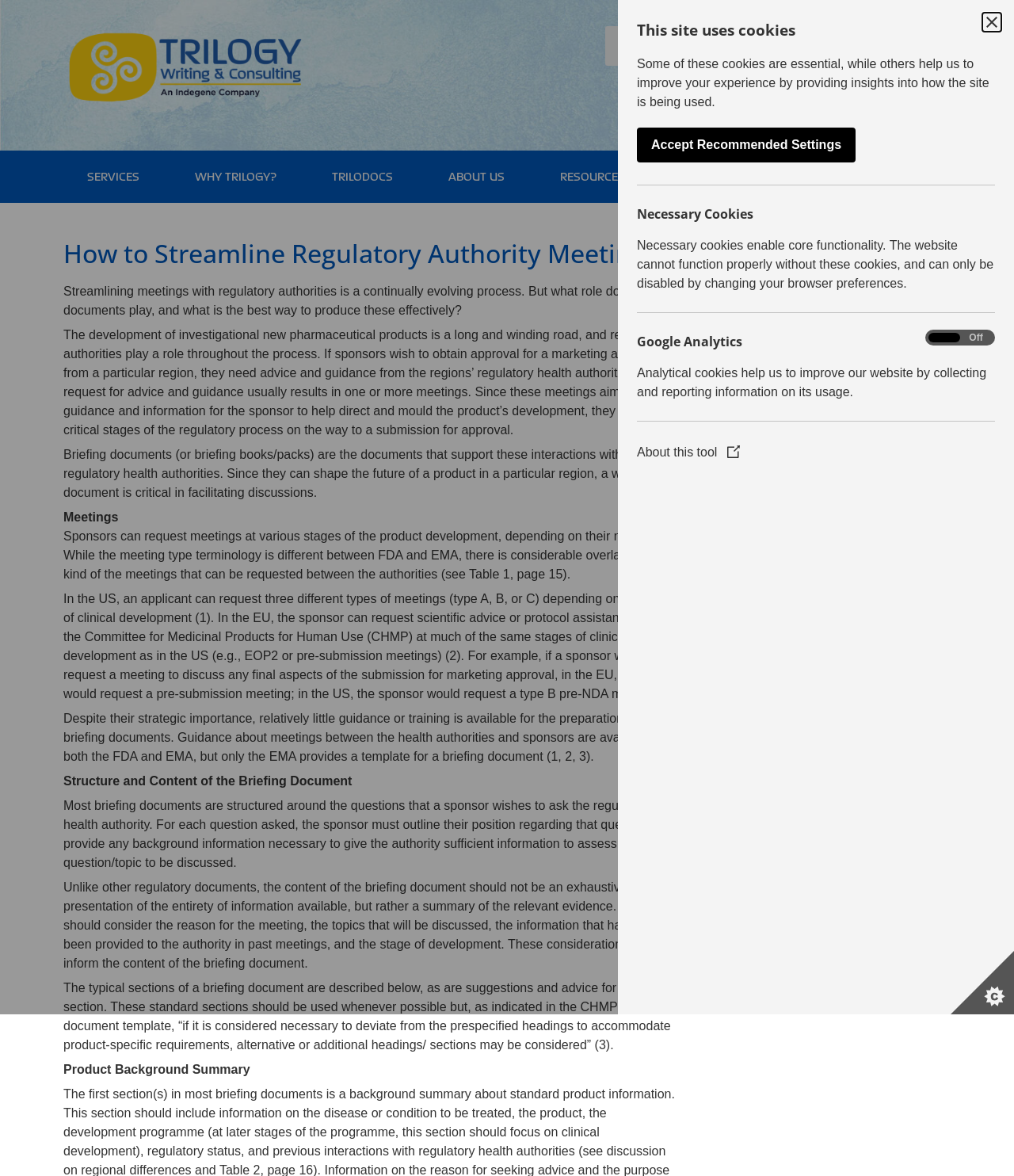Return the bounding box coordinates of the UI element that corresponds to this description: "alt="Trilogy Writing and Consulting Logo"". The coordinates must be given as four float numbers in the range of 0 and 1, [left, top, right, bottom].

[0.055, 0.009, 0.311, 0.105]